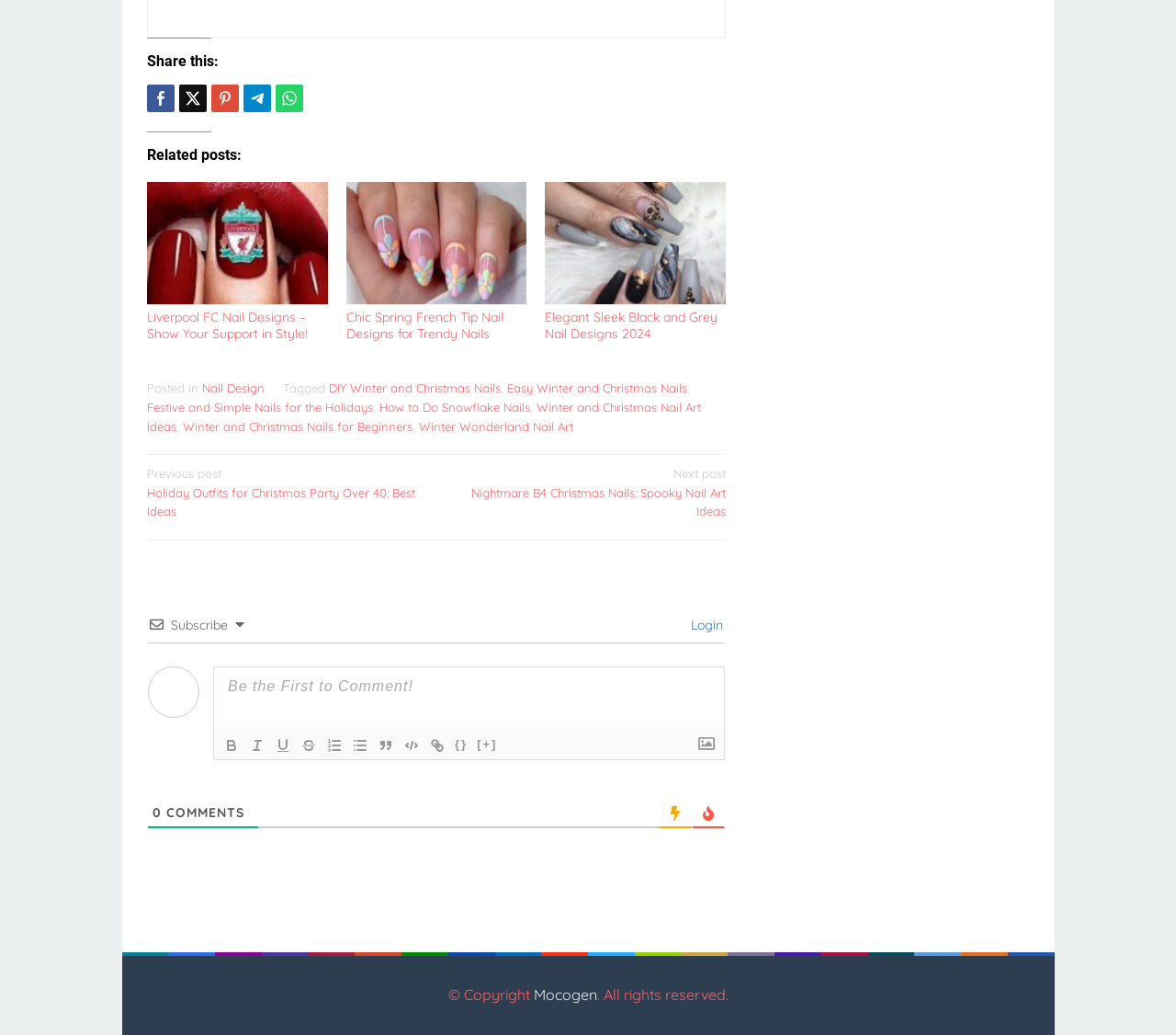Can you find the bounding box coordinates for the element to click on to achieve the instruction: "View related post about Liverpool FC nail designs"?

[0.125, 0.176, 0.279, 0.294]